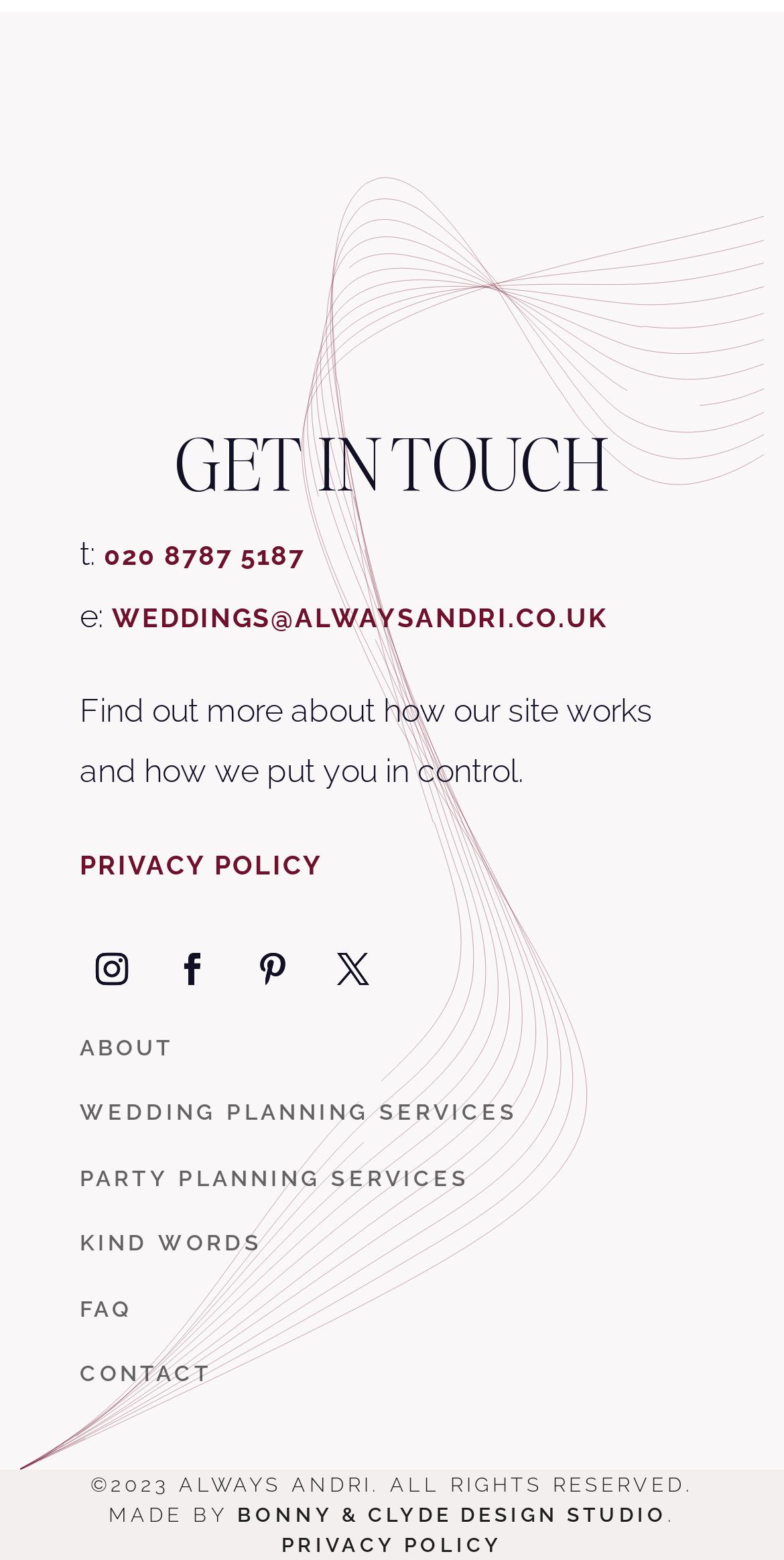How many social media links are there?
Refer to the image and give a detailed response to the question.

I counted the social media links by looking at the icons below the 'GET IN TOUCH' section, and I found four links: '', '', '', and ''.